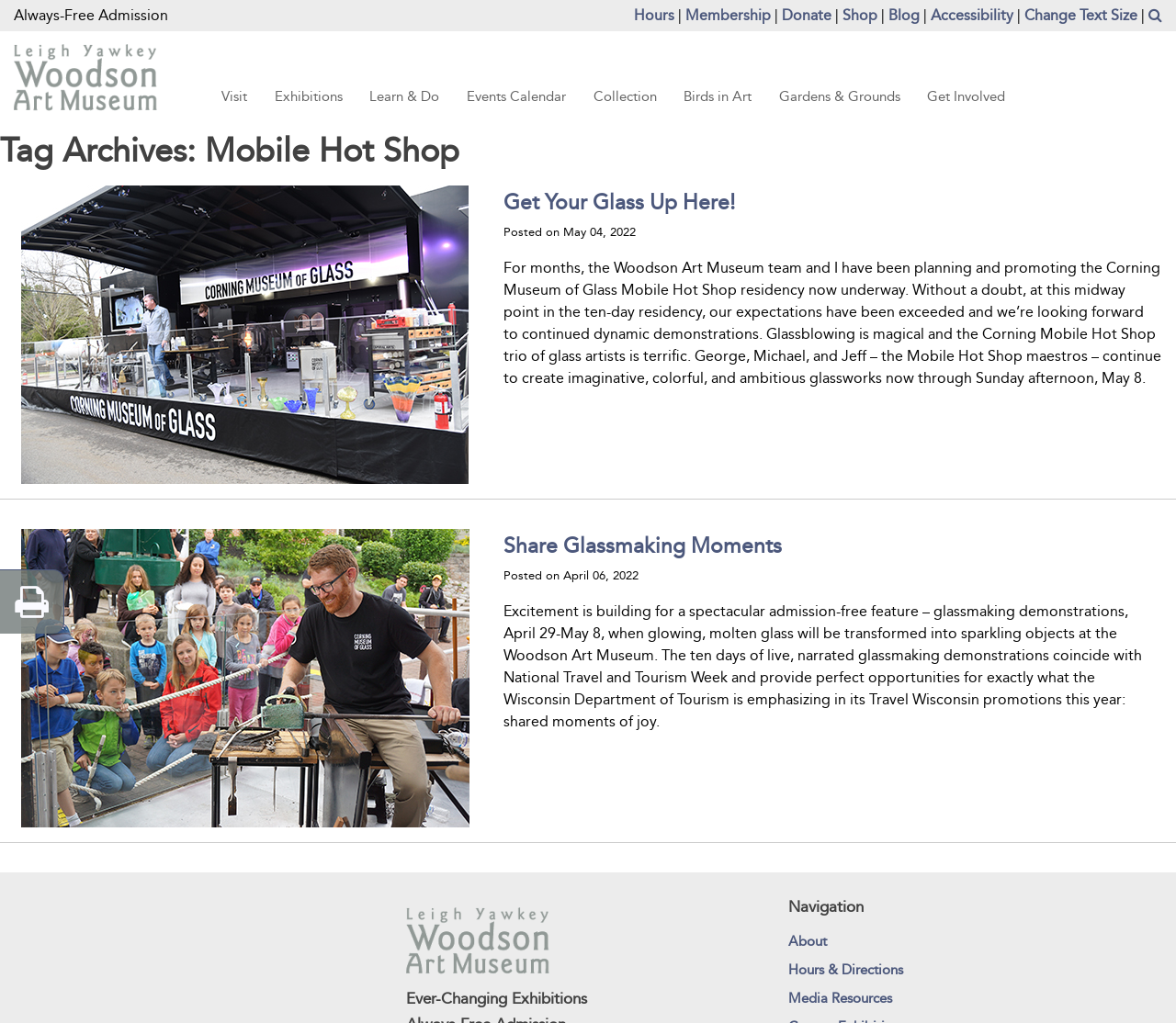Indicate the bounding box coordinates of the element that must be clicked to execute the instruction: "Click on Hours". The coordinates should be given as four float numbers between 0 and 1, i.e., [left, top, right, bottom].

[0.539, 0.006, 0.573, 0.023]